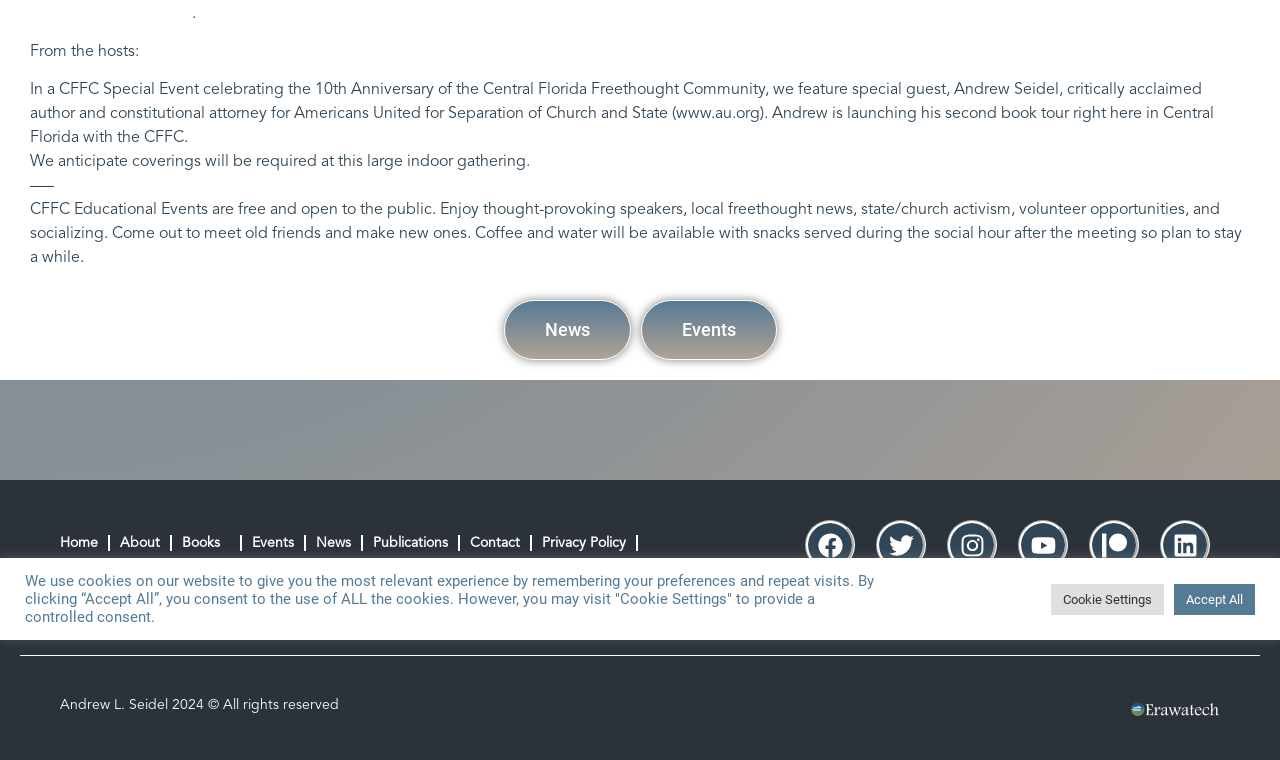Locate the bounding box coordinates of the UI element described by: "Cookie Policy". The bounding box coordinates should consist of four float numbers between 0 and 1, i.e., [left, top, right, bottom].

[0.023, 0.745, 0.12, 0.806]